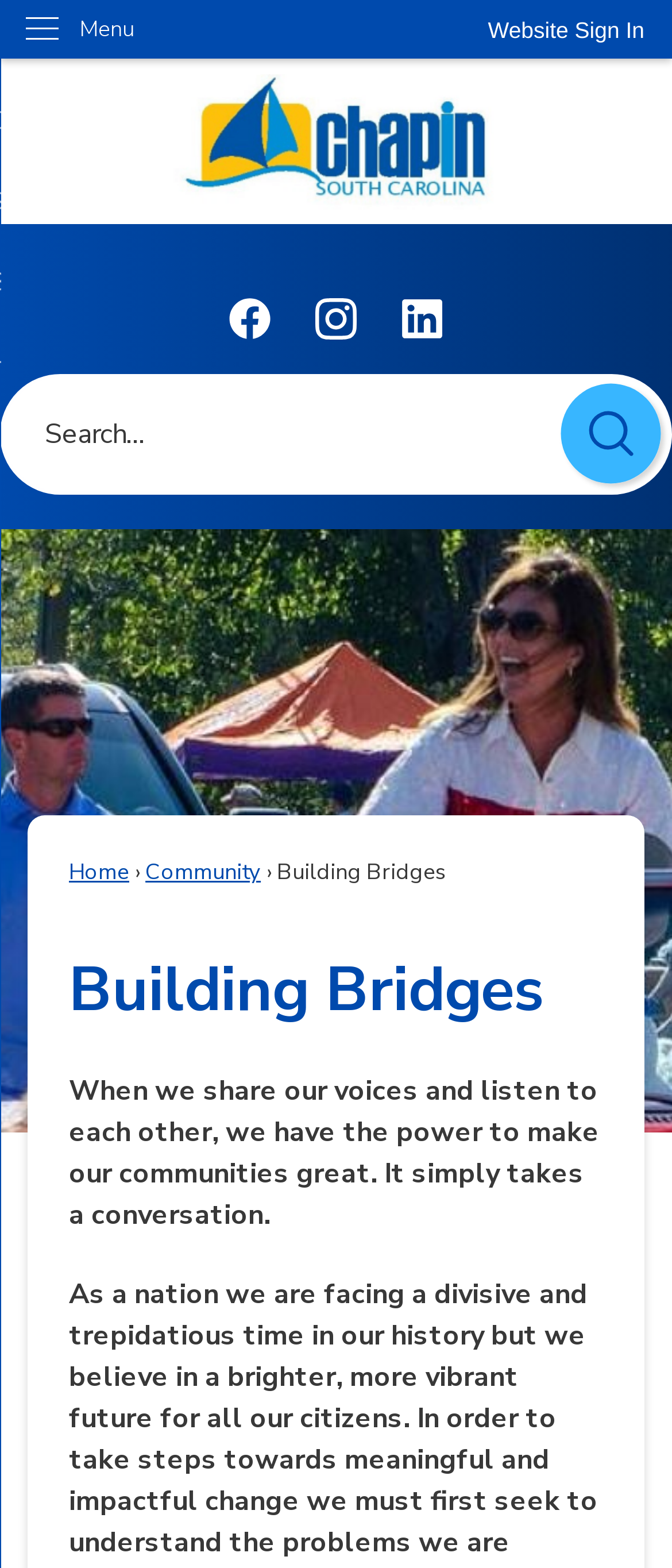Find the bounding box coordinates of the clickable region needed to perform the following instruction: "Search for something". The coordinates should be provided as four float numbers between 0 and 1, i.e., [left, top, right, bottom].

[0.0, 0.239, 1.0, 0.316]